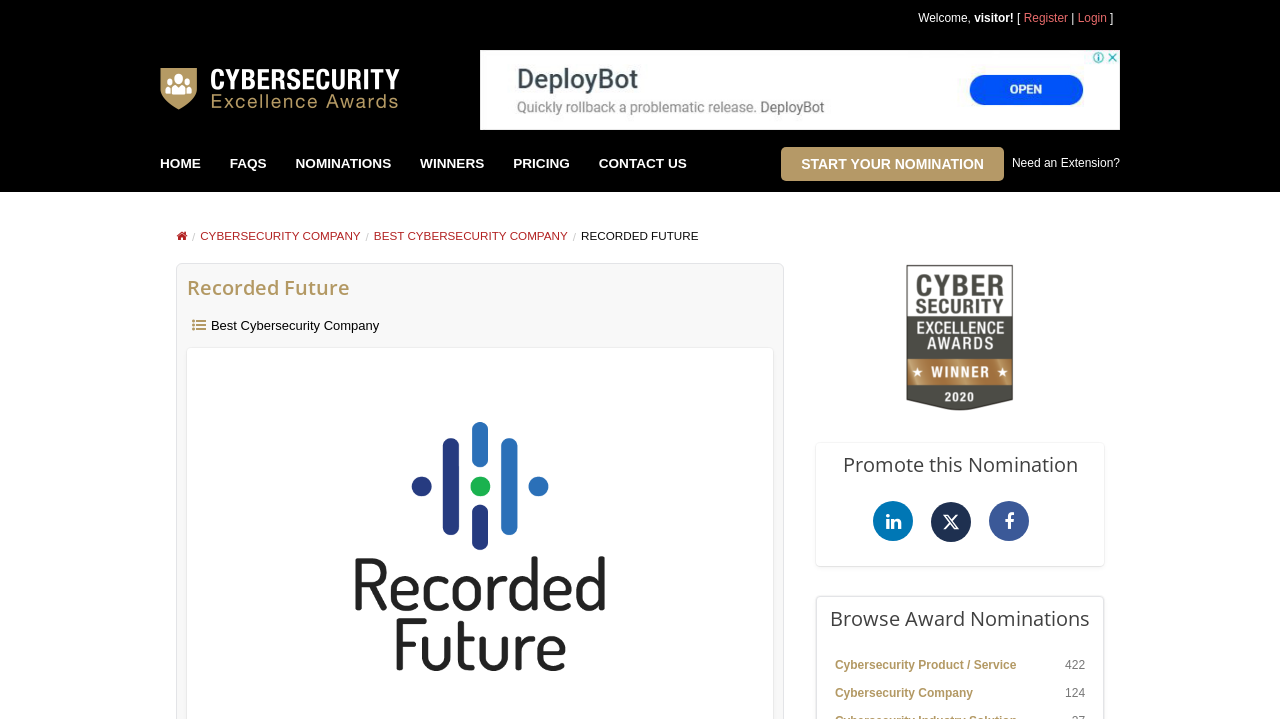Answer the following in one word or a short phrase: 
What is the icon next to the 'Promote this Nomination' heading?

